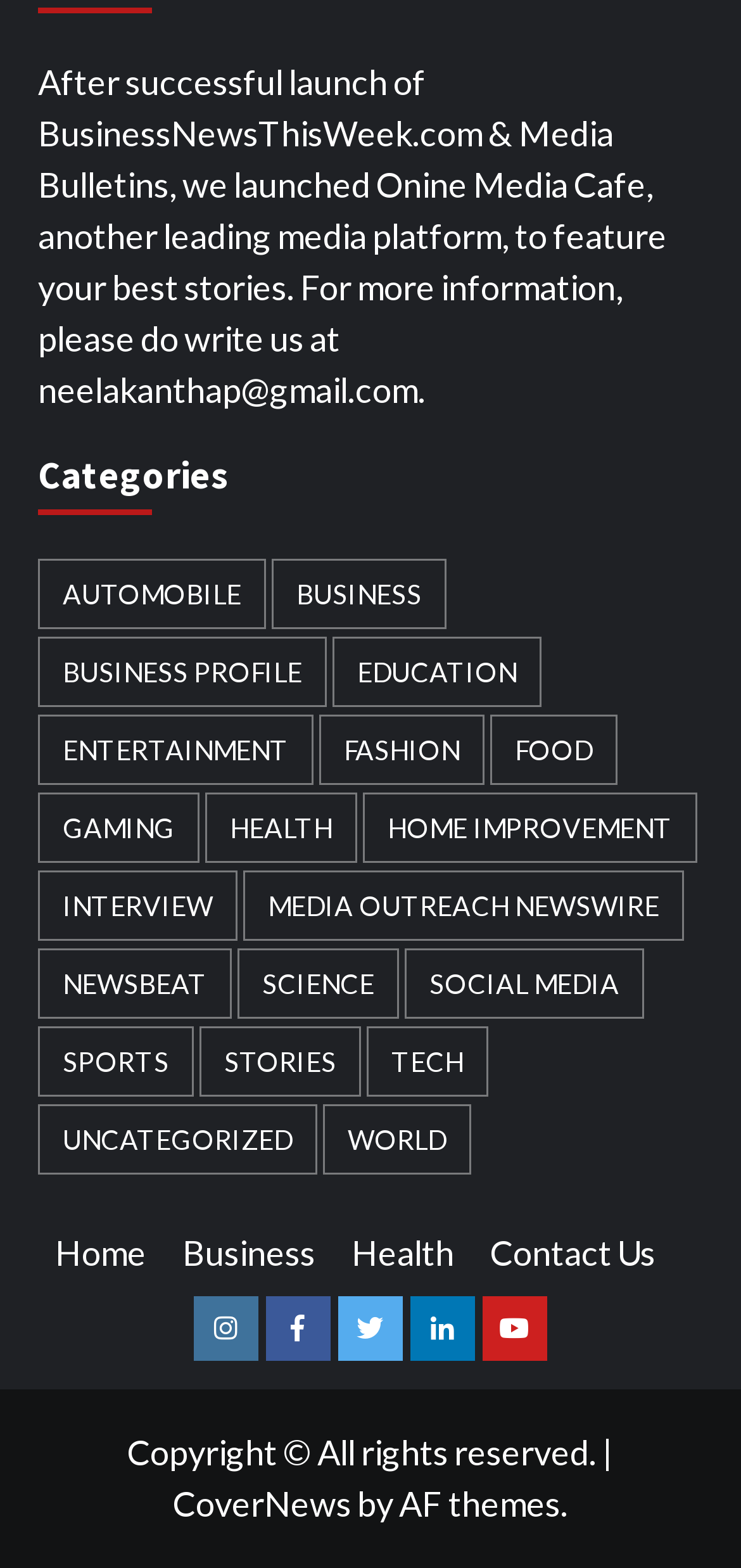Please identify the coordinates of the bounding box that should be clicked to fulfill this instruction: "Click on the 'Automobile' category".

[0.051, 0.357, 0.359, 0.402]